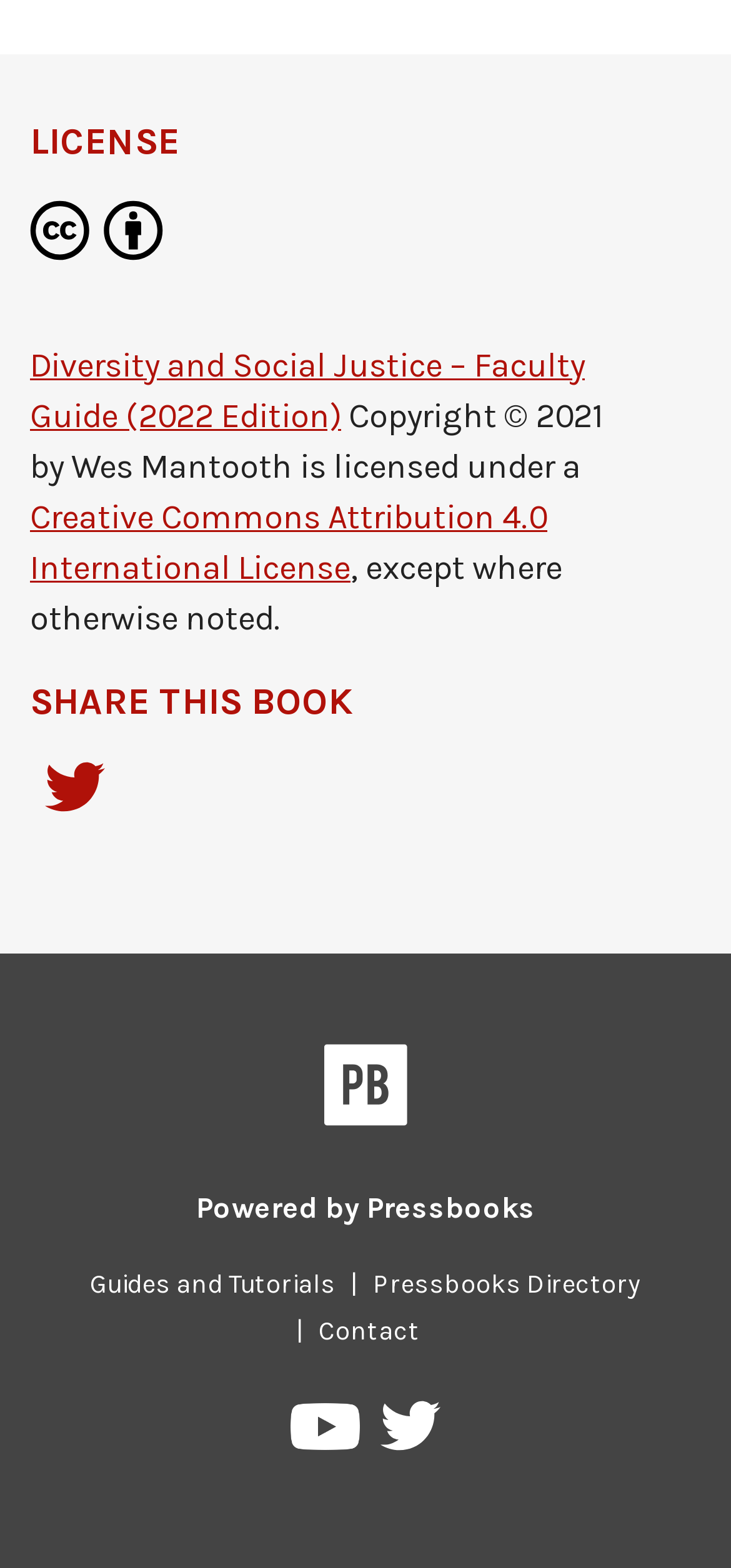Could you determine the bounding box coordinates of the clickable element to complete the instruction: "Share on Twitter"? Provide the coordinates as four float numbers between 0 and 1, i.e., [left, top, right, bottom].

[0.041, 0.485, 0.164, 0.531]